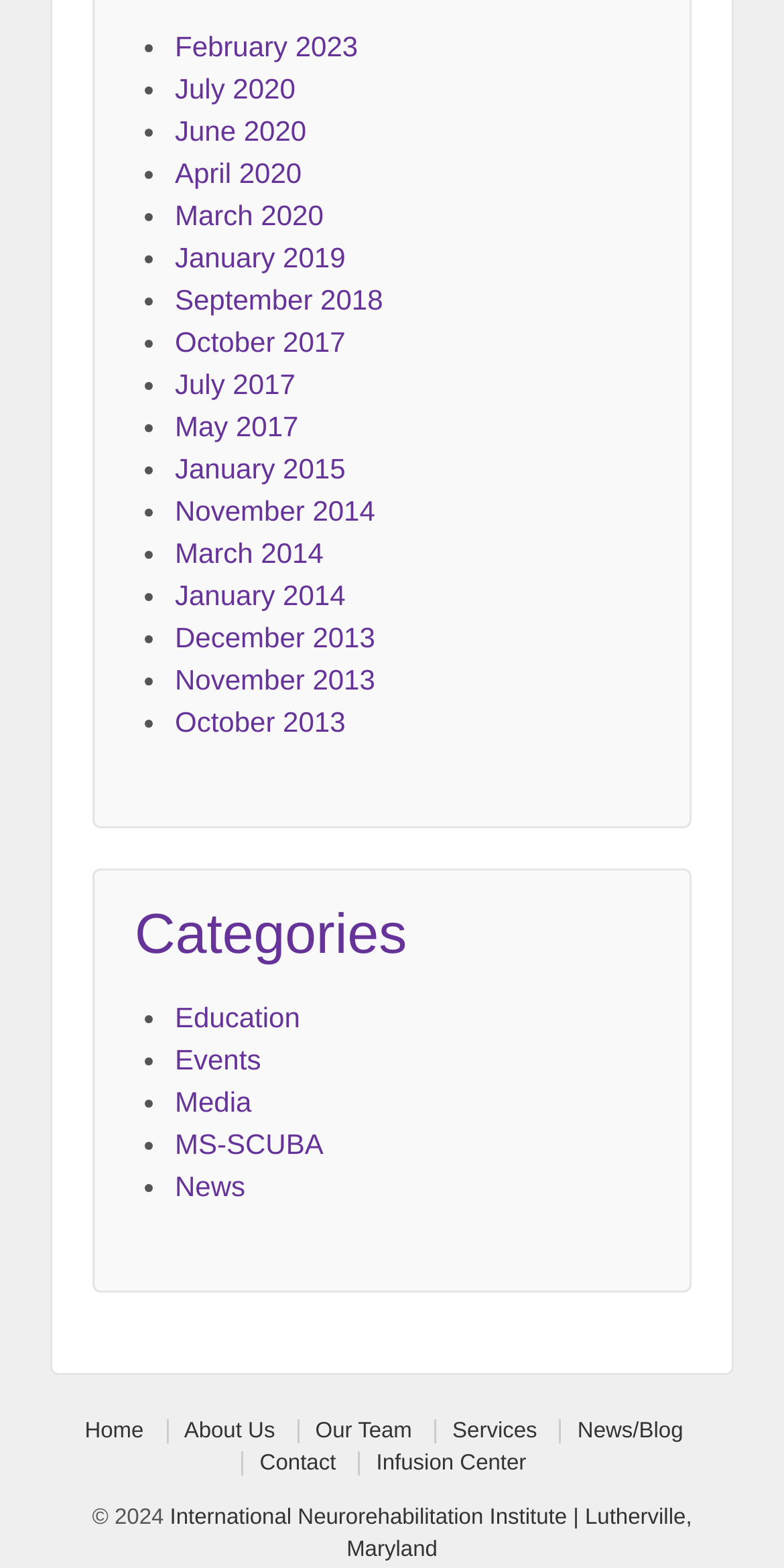Please locate the bounding box coordinates of the element's region that needs to be clicked to follow the instruction: "Contact Us". The bounding box coordinates should be provided as four float numbers between 0 and 1, i.e., [left, top, right, bottom].

[0.308, 0.926, 0.449, 0.941]